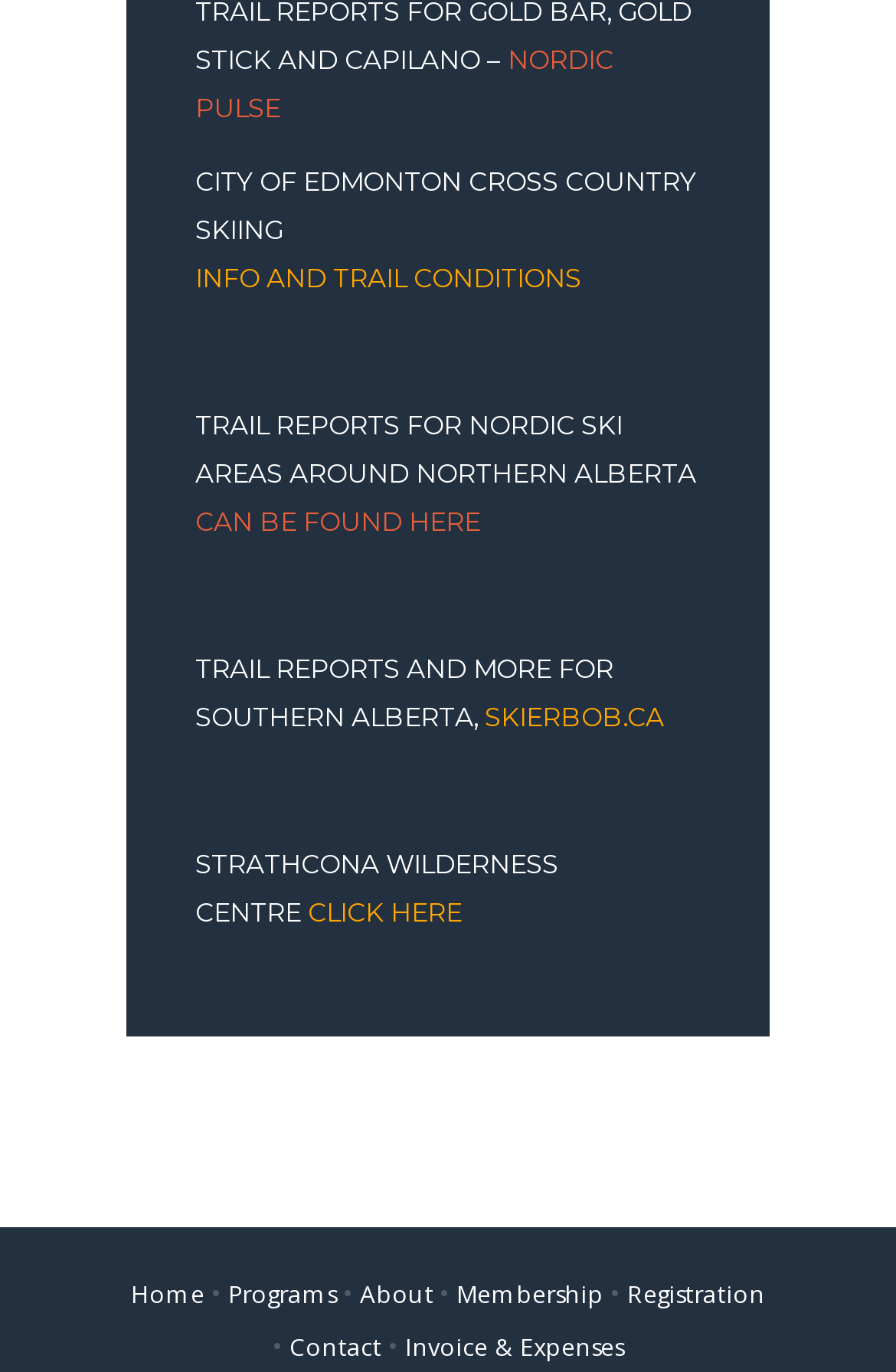Locate the bounding box coordinates of the area to click to fulfill this instruction: "go to SKIERBOB.CA". The bounding box should be presented as four float numbers between 0 and 1, in the order [left, top, right, bottom].

[0.541, 0.51, 0.741, 0.534]